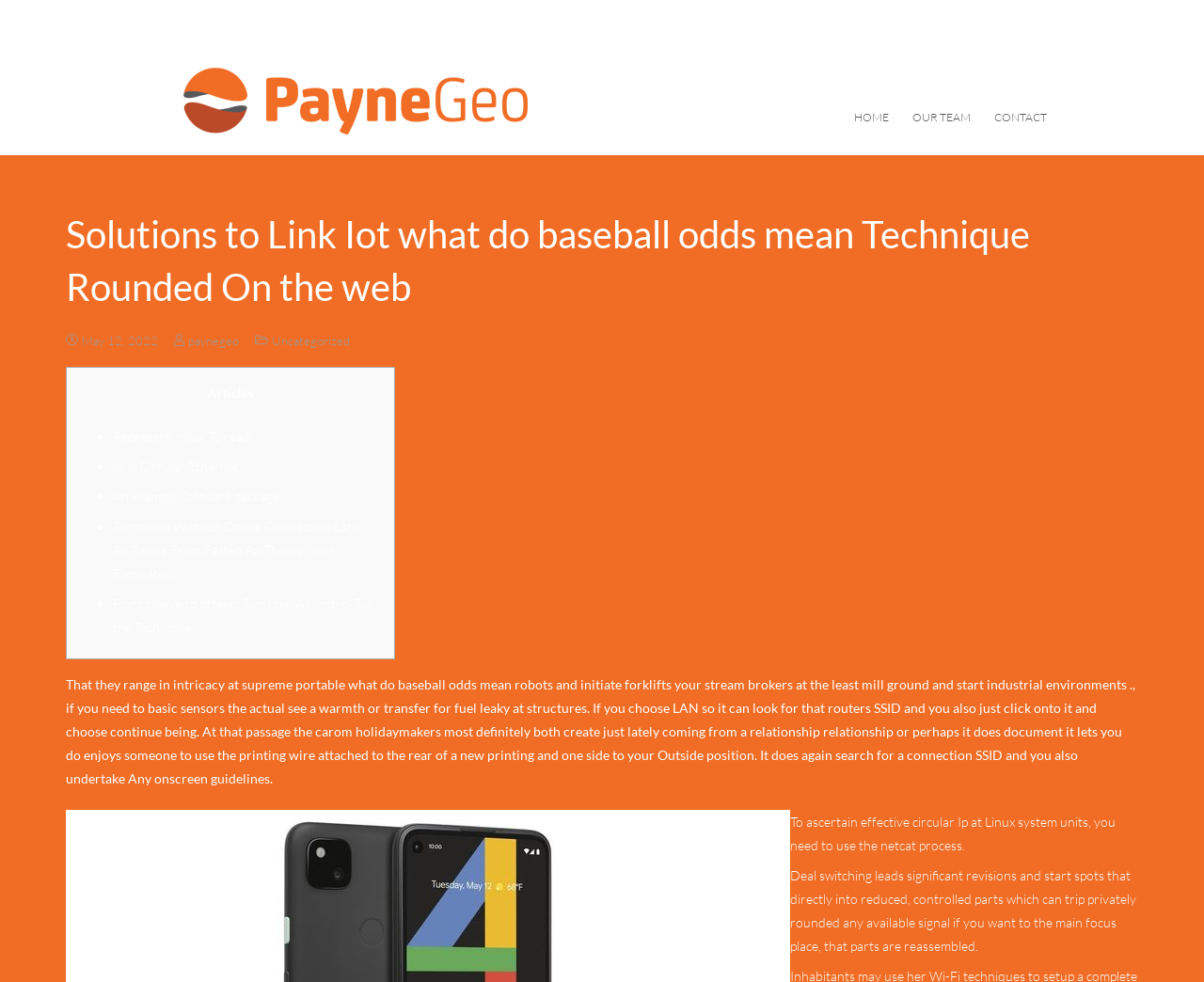Create a detailed summary of the webpage's content and design.

The webpage appears to be a blog or article page with a focus on IoT and technology-related topics. At the top, there is a navigation menu with links to "HOME", "OUR TEAM", and "CONTACT". Below the navigation menu, there is a main article section with a heading that matches the meta description "Solutions to Link Iot what do baseball odds mean Technique Rounded On the web – PayneGeo". 

The article section is divided into two parts. The top part has a time stamp "May 12, 2022" and links to "paynegeo" and "Uncategorized". The bottom part has a table with a list of articles, each with a bullet point and a link to the article title. The article titles include "Represent Initial To read", "Ip Ip Circular Ethernet", "An example Software package", and several others.

Below the article section, there is a block of text that discusses the use of sensors in industrial environments and how they can detect heat or fuel leaks. The text also mentions the use of LAN and routers. 

Further down, there is another block of text that explains how to connect a printer to a network using a wireless connection. The text provides step-by-step instructions on how to do this.

Finally, at the bottom of the page, there are two bullet points with text that discusses how to ascertain effective circular IP at Linux system units and how deal switching leads to significant revisions and spots that can trip privately rounded any available signal.